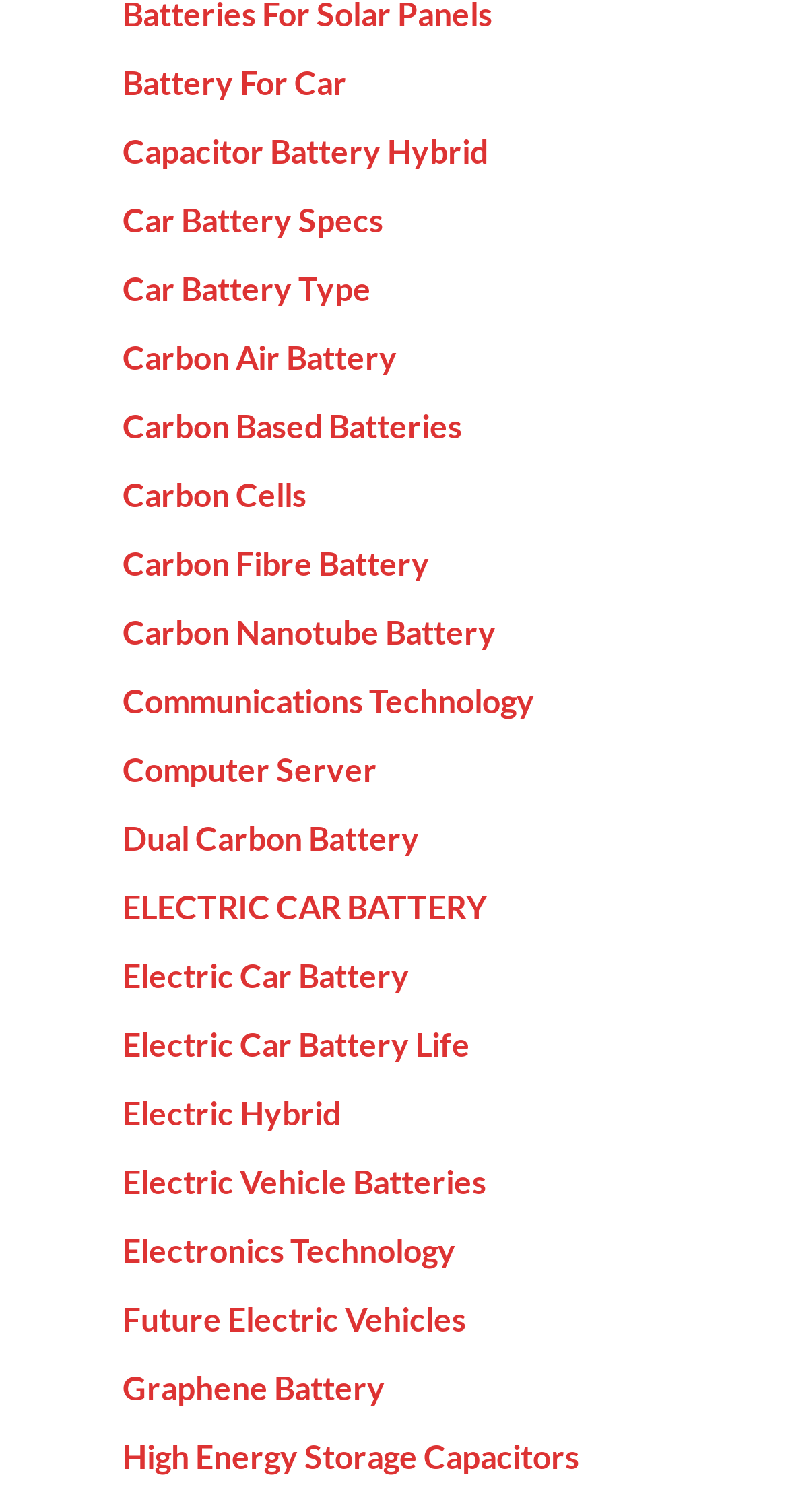Find the bounding box coordinates of the clickable region needed to perform the following instruction: "Click on 'Battery For Car'". The coordinates should be provided as four float numbers between 0 and 1, i.e., [left, top, right, bottom].

[0.155, 0.041, 0.44, 0.067]